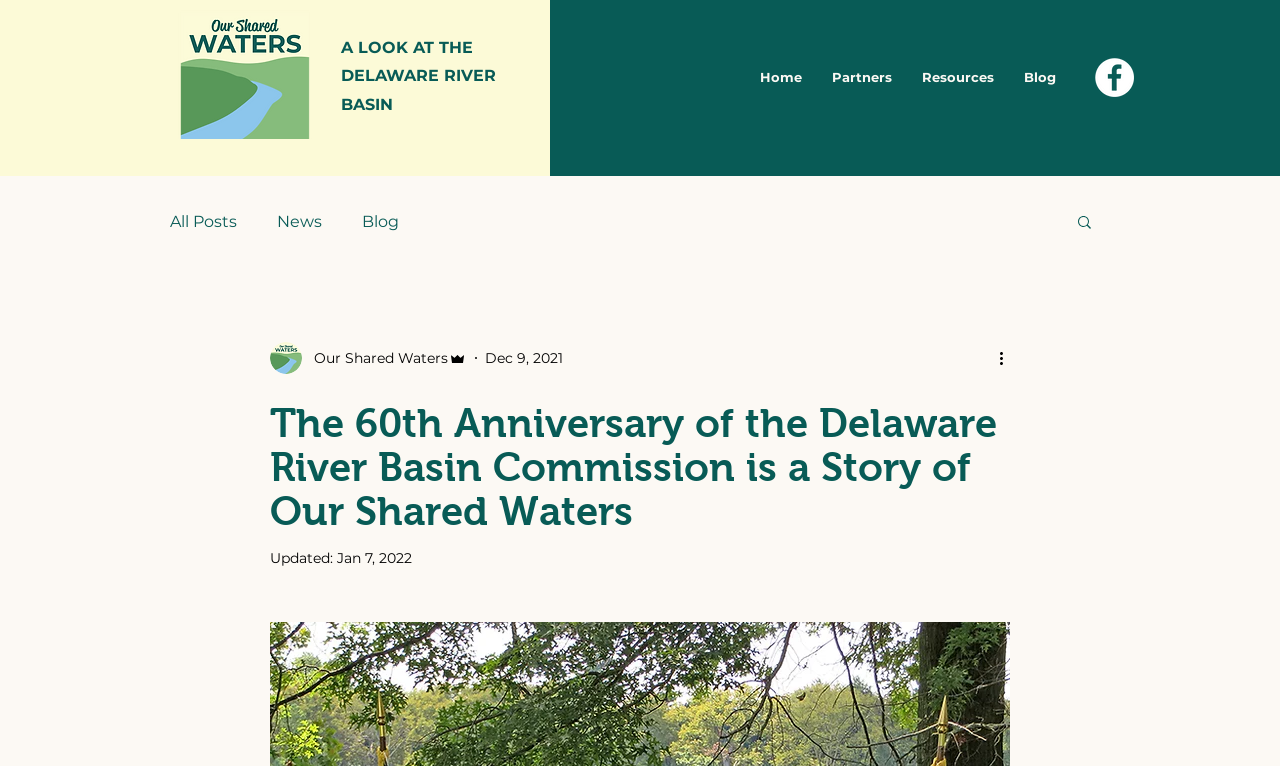Please give a concise answer to this question using a single word or phrase: 
What is the date of the blog post?

Dec 9, 2021